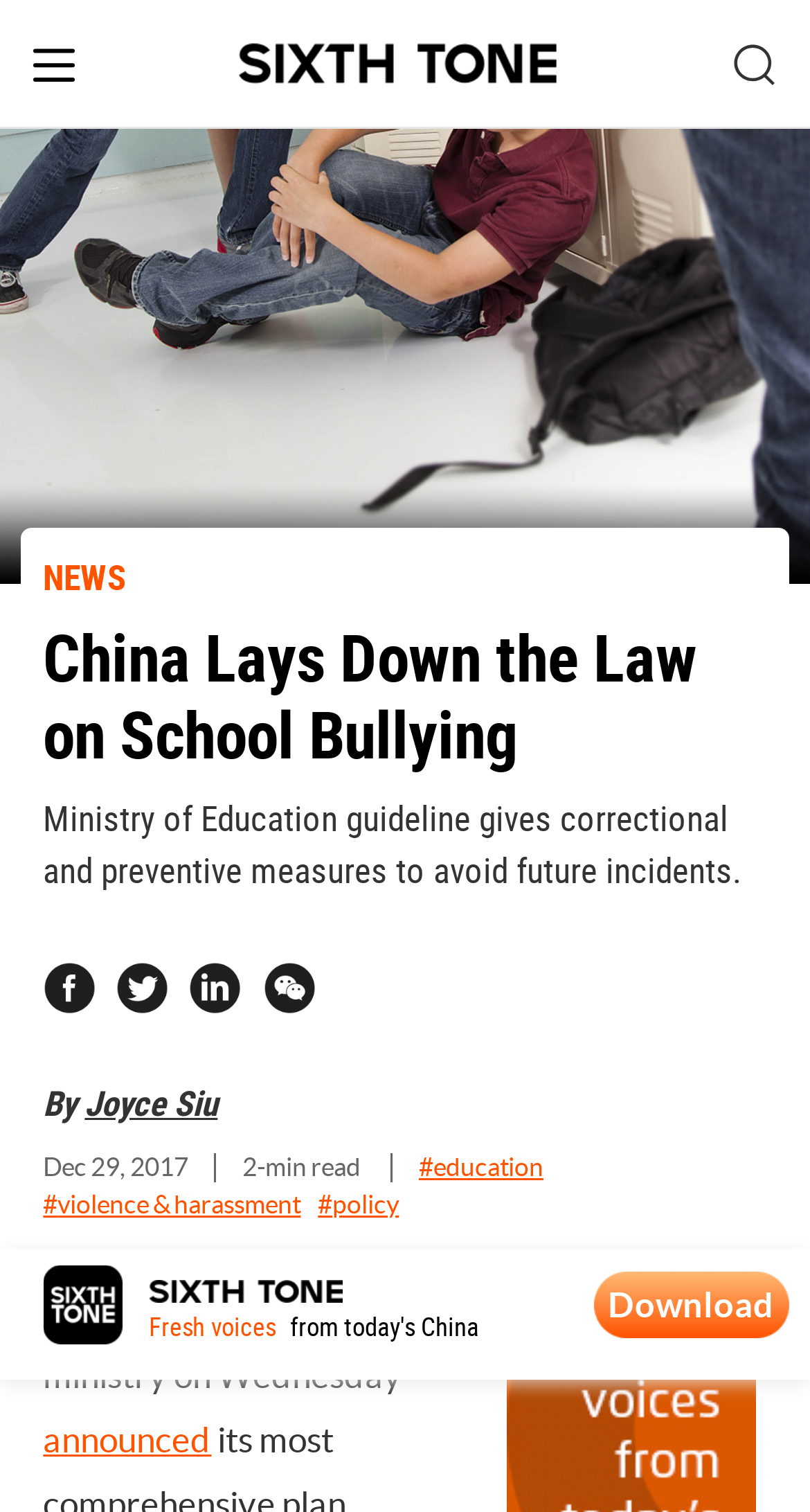Please determine the bounding box coordinates of the element's region to click in order to carry out the following instruction: "Subscribe to the newsletter". The coordinates should be four float numbers between 0 and 1, i.e., [left, top, right, bottom].

[0.338, 0.974, 0.662, 0.989]